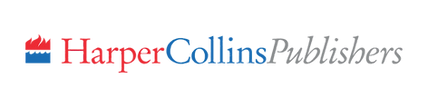What industry does the logo represent?
Look at the webpage screenshot and answer the question with a detailed explanation.

The logo represents a rich legacy in literature and serves as a recognizable icon within the publishing industry, signifying a wide array of books and authors across various genres.